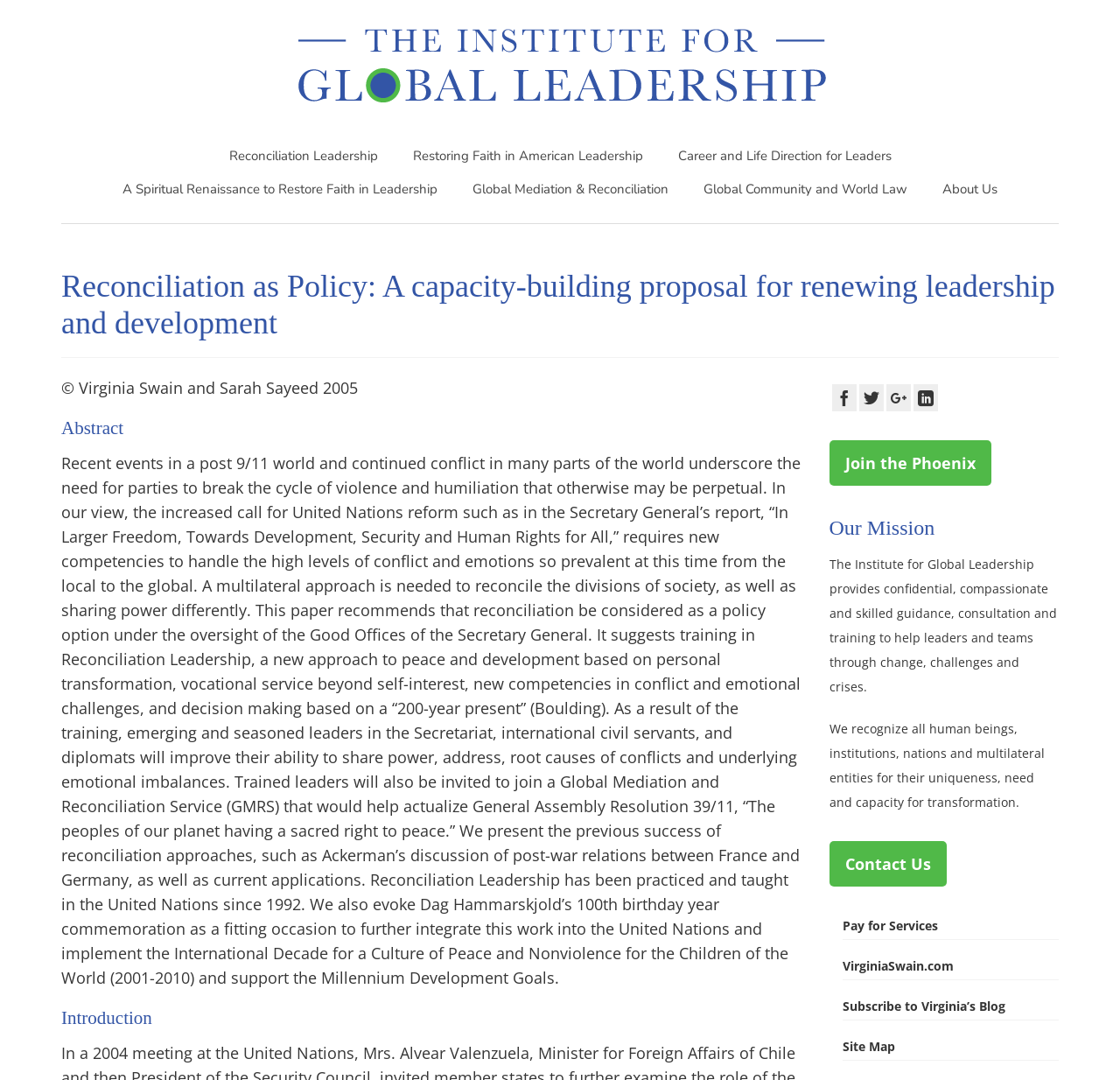Who are the authors of the paper?
Look at the image and respond with a single word or a short phrase.

Virginia Swain and Sarah Sayeed